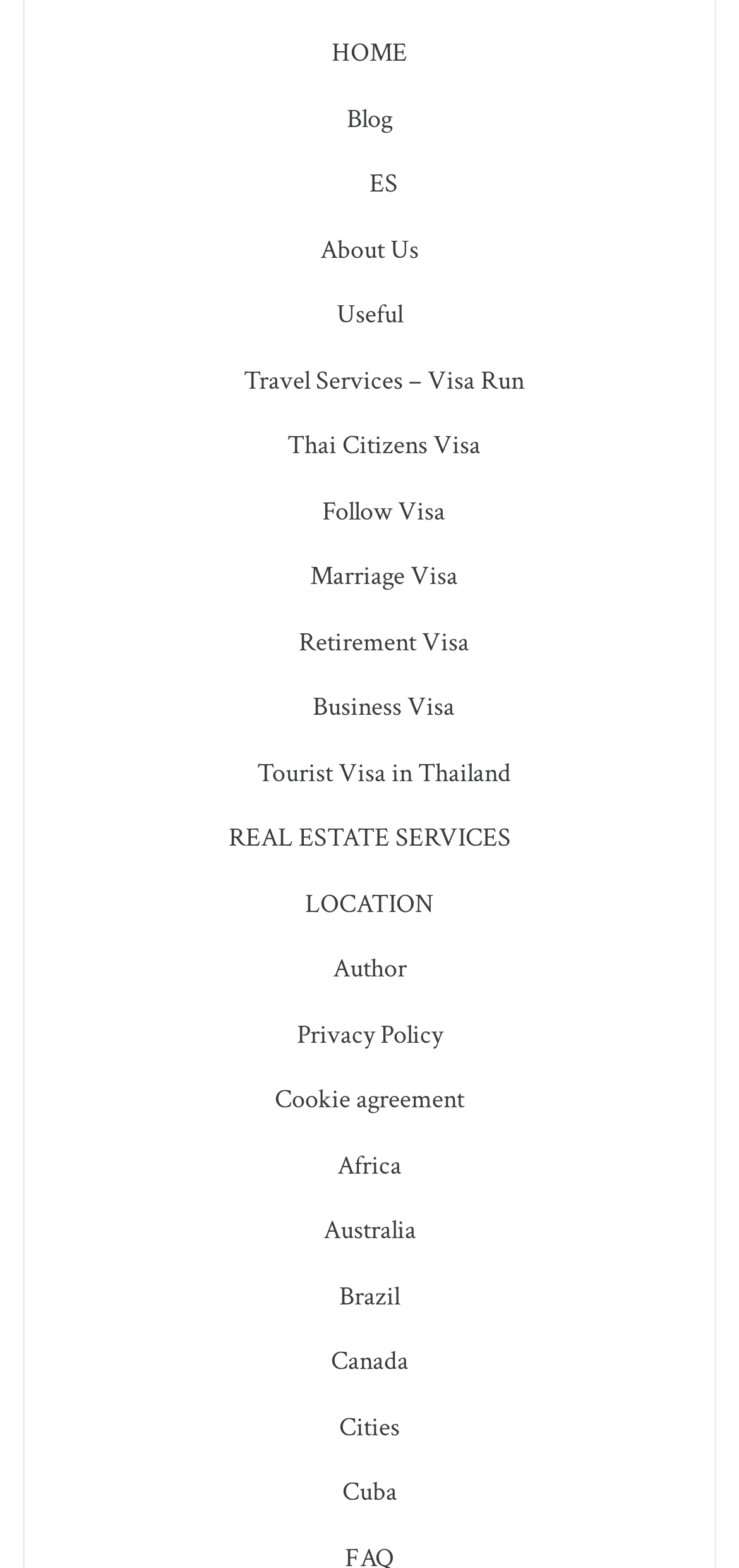Please specify the bounding box coordinates for the clickable region that will help you carry out the instruction: "go to home page".

[0.449, 0.023, 0.551, 0.045]